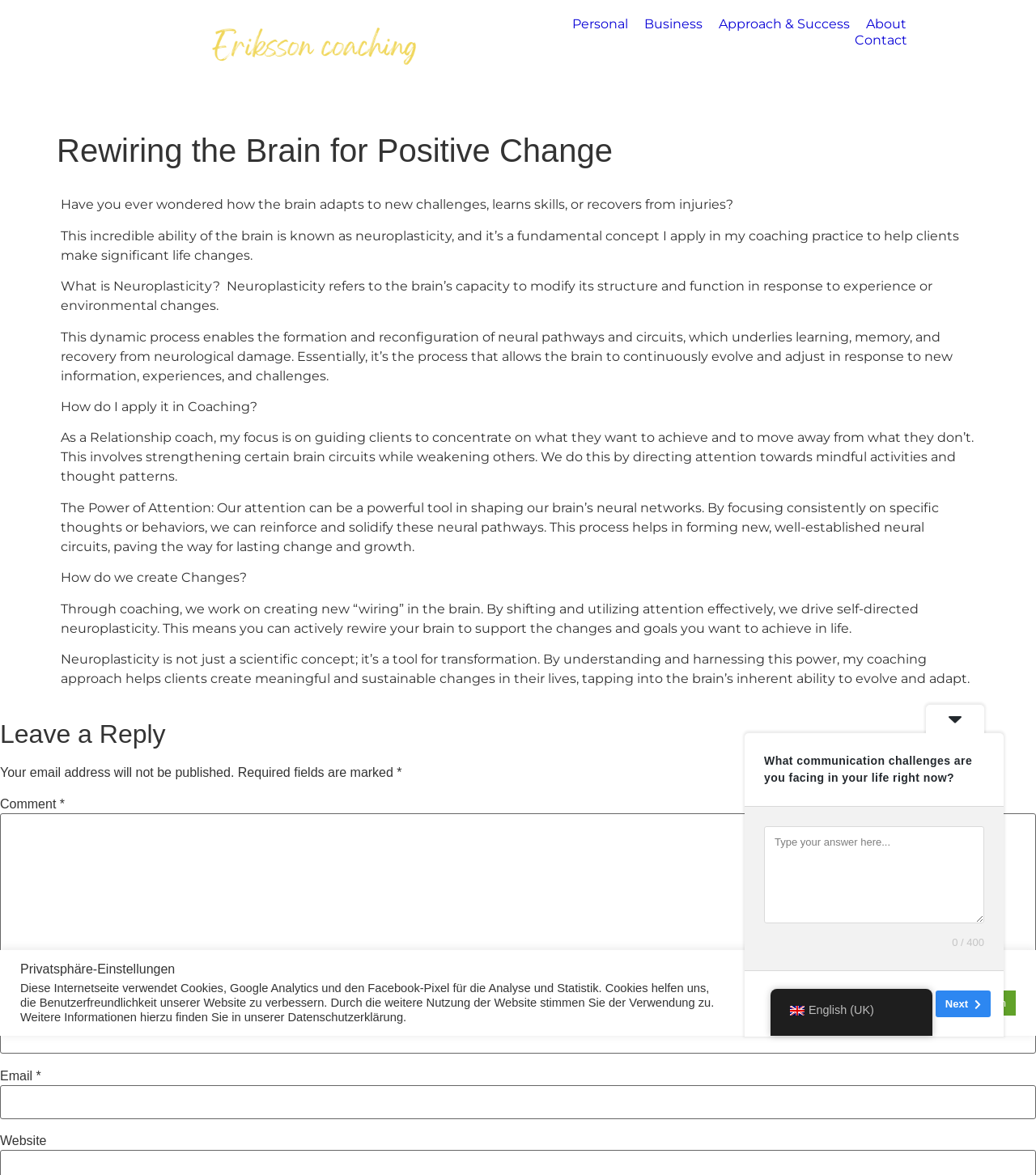Summarize the webpage with intricate details.

This webpage is about Neuroplasticity Coaching, which helps individuals make positive life changes by rewiring their brain to support their goals. The page has a header section with a logo and navigation links to "Personal", "Business", "Approach & Success", "About", and "Contact". 

Below the header, there is a main section with a heading "Rewiring the Brain for Positive Change". This section explains what neuroplasticity is, how it can be applied in coaching, and how it can lead to positive life changes. The text is divided into several paragraphs, each explaining a different aspect of neuroplasticity and its application in coaching.

On the right side of the page, there is a section with a heading "Leave a Reply", which allows users to leave a comment. This section includes fields for name, email, website, and a comment box.

At the bottom of the page, there is a section with a heading "Privatsphäre-Einstellungen" (Privacy Settings) that explains the use of cookies, Google Analytics, and Facebook Pixel on the website. There is also a button to accept all cookies.

Additionally, there are several other elements on the page, including a language selection link, a button to skip or proceed to the next step, and an image.